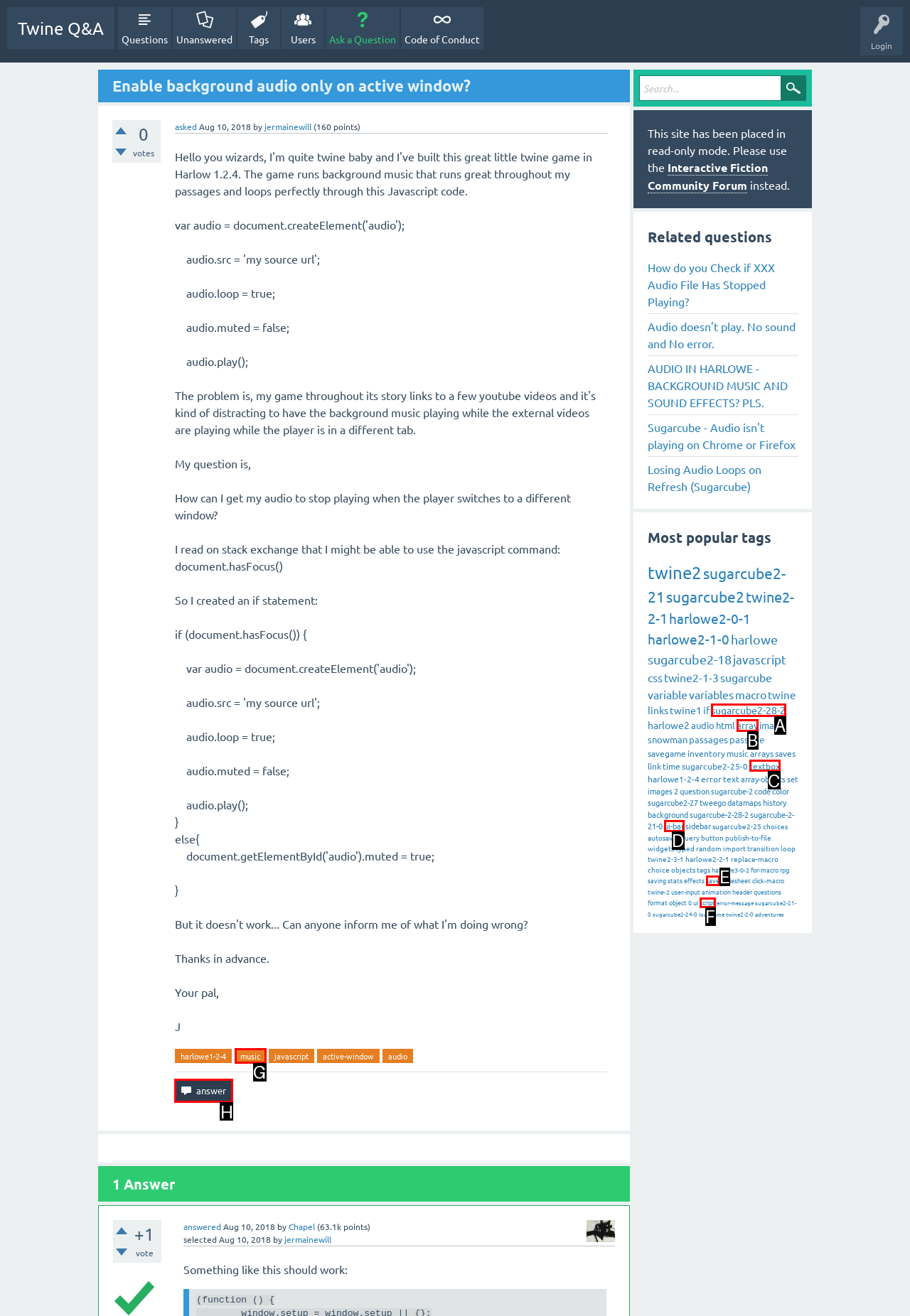Determine which HTML element to click to execute the following task: Click on the 'answer' button Answer with the letter of the selected option.

H